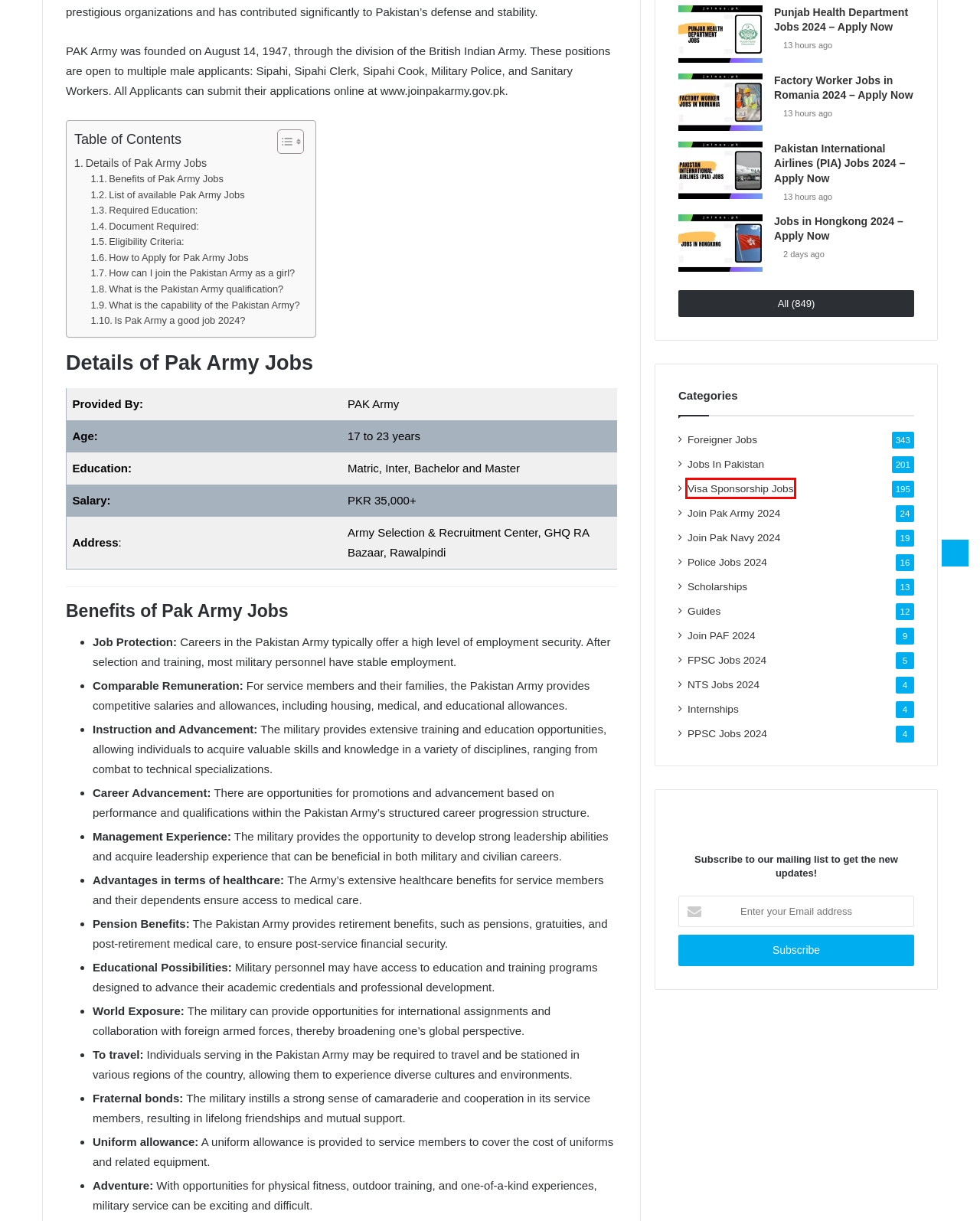Given a webpage screenshot with a UI element marked by a red bounding box, choose the description that best corresponds to the new webpage that will appear after clicking the element. The candidates are:
A. Guides - Join US
B. Punjab Health Department Jobs 2024 - Apply Now
C. Visa Sponsorship Jobs - Join US
D. Pakistan International Airlines (PIA) Jobs 2024 - Apply Now
E. Internships - Join US
F. Scholarships - Join US
G. Join PAF 2024 - Join US
H. Foreigner Jobs - Join US

C